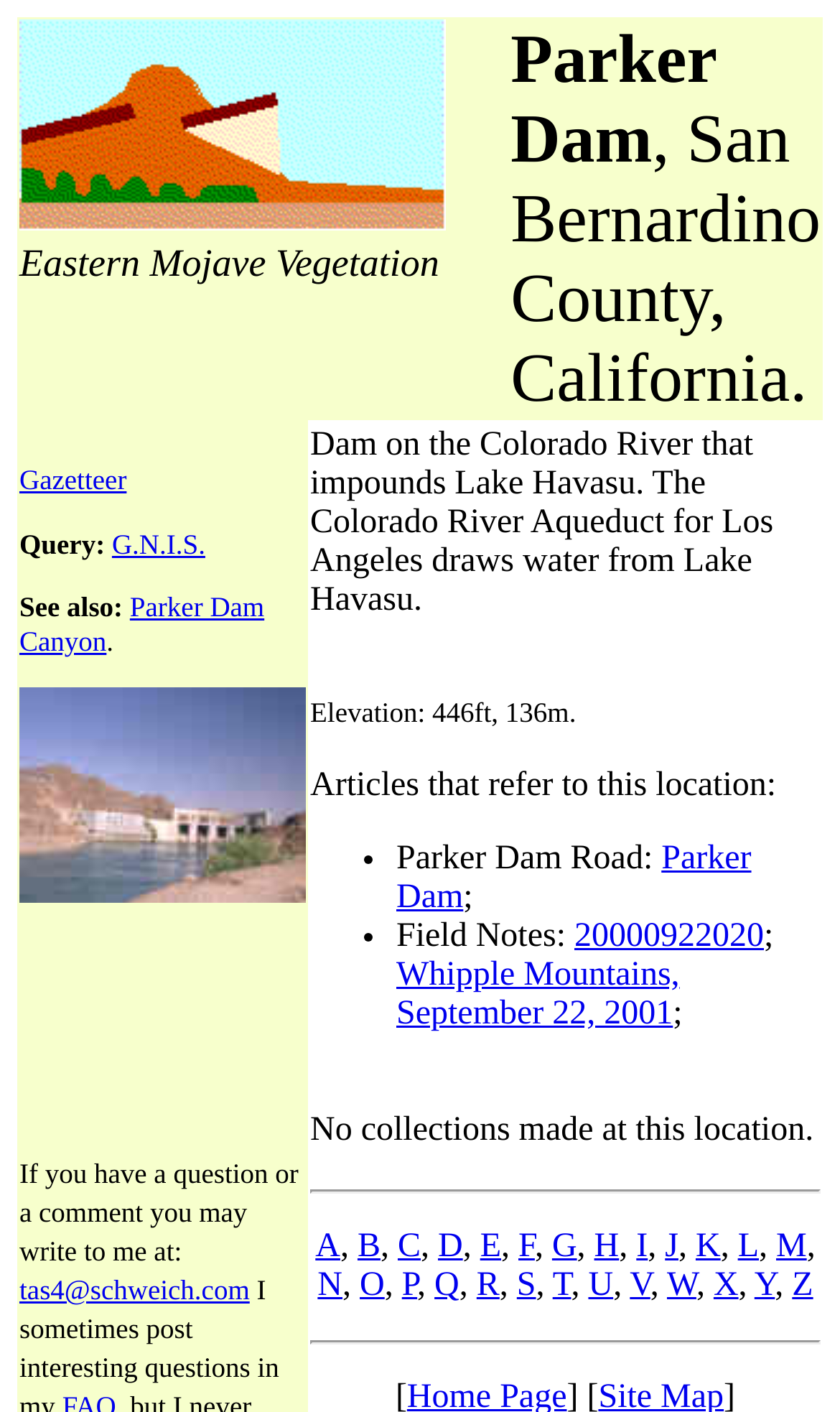Determine the bounding box coordinates of the element that should be clicked to execute the following command: "Contact tas4@schweich.com".

[0.023, 0.902, 0.297, 0.925]